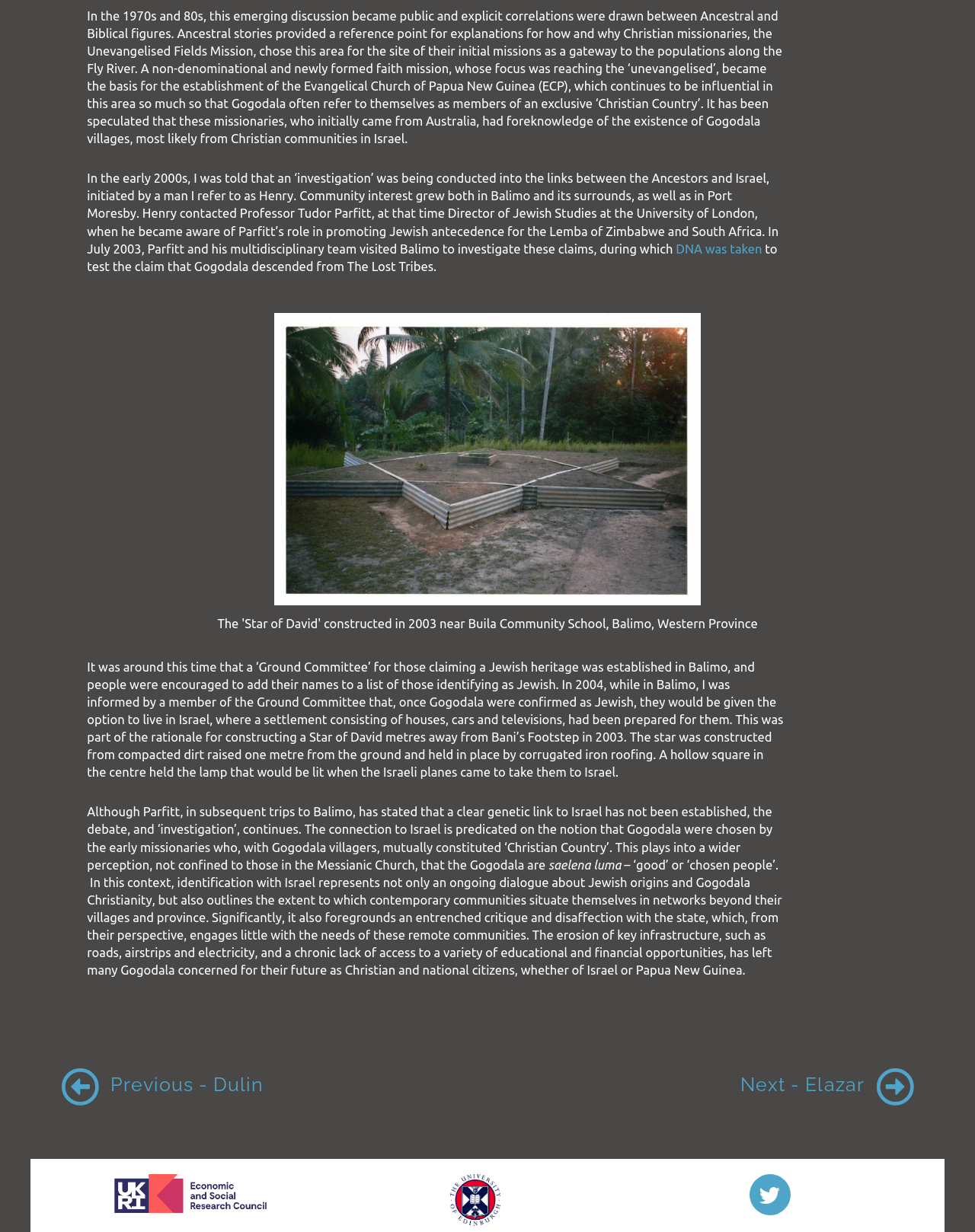Provide a one-word or brief phrase answer to the question:
What is the purpose of the 'Ground Committee'?

To identify Jewish heritage